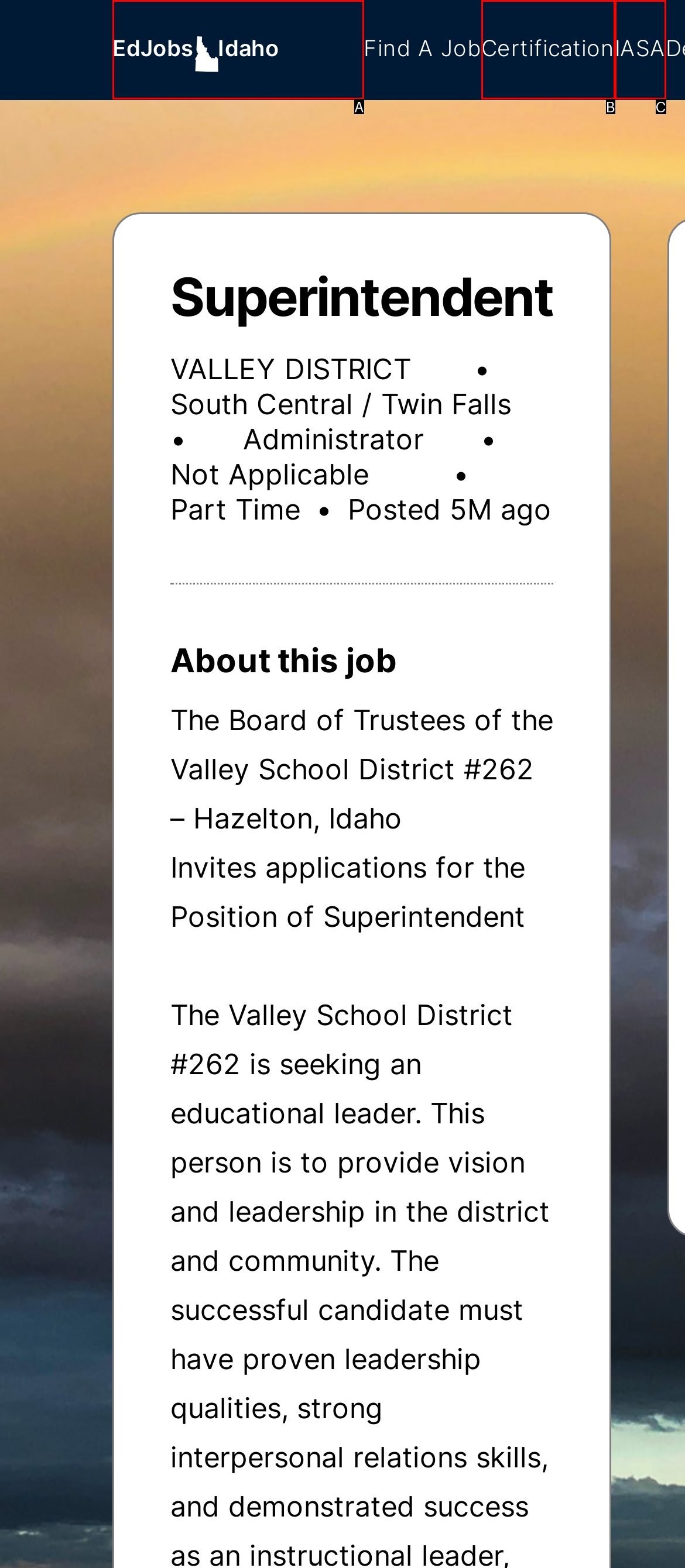Please select the letter of the HTML element that fits the description: EdJobsIdaho. Answer with the option's letter directly.

A